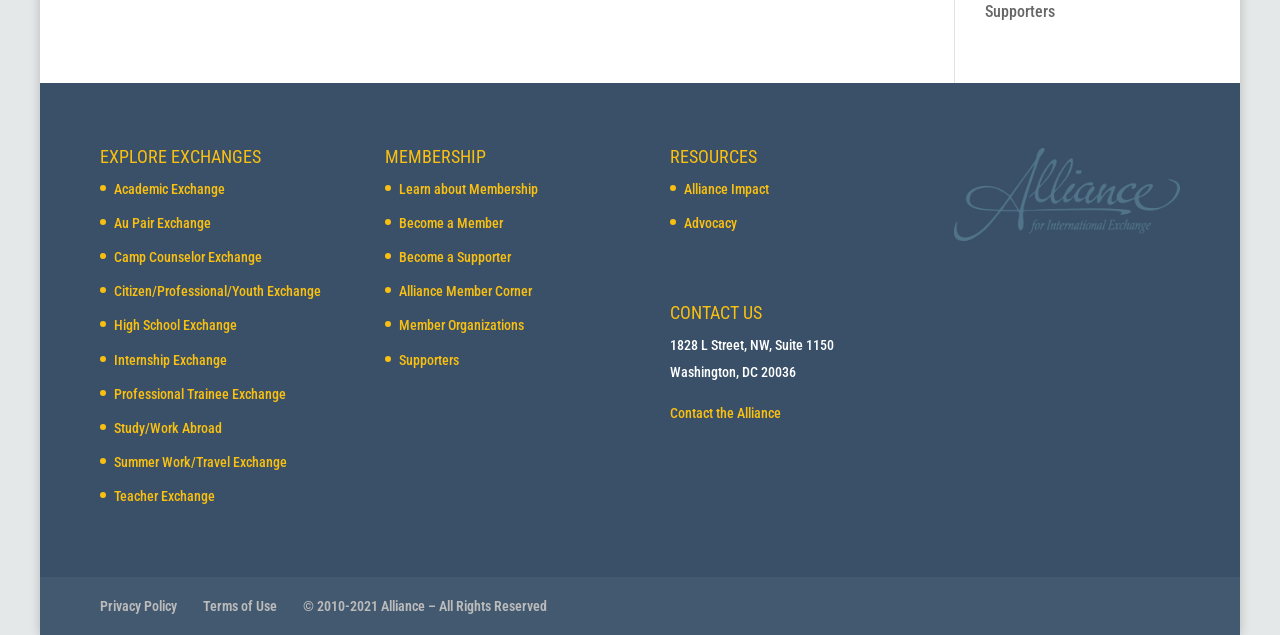Using the format (top-left x, top-left y, bottom-right x, bottom-right y), provide the bounding box coordinates for the described UI element. All values should be floating point numbers between 0 and 1: Contact the Alliance

[0.523, 0.638, 0.61, 0.663]